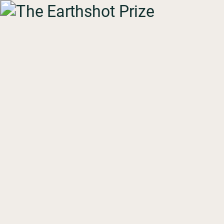Offer a meticulous description of the image.

The image prominently features the logo of "The Earthshot Prize," a prestigious environmental award aimed at fostering innovative solutions to the world’s greatest environmental challenges. The logo includes a visual element representing sustainability and ecological awareness, visually enhancing the overarching message of the initiative. This image is part of a larger context encouraging participation, as nominations for the 2023 Prize are set to open on December 5, 2022. The accompanying text emphasizes the excitement surrounding the upcoming nominations, inviting individuals to engage with the movement and support efforts towards significant environmental impact.